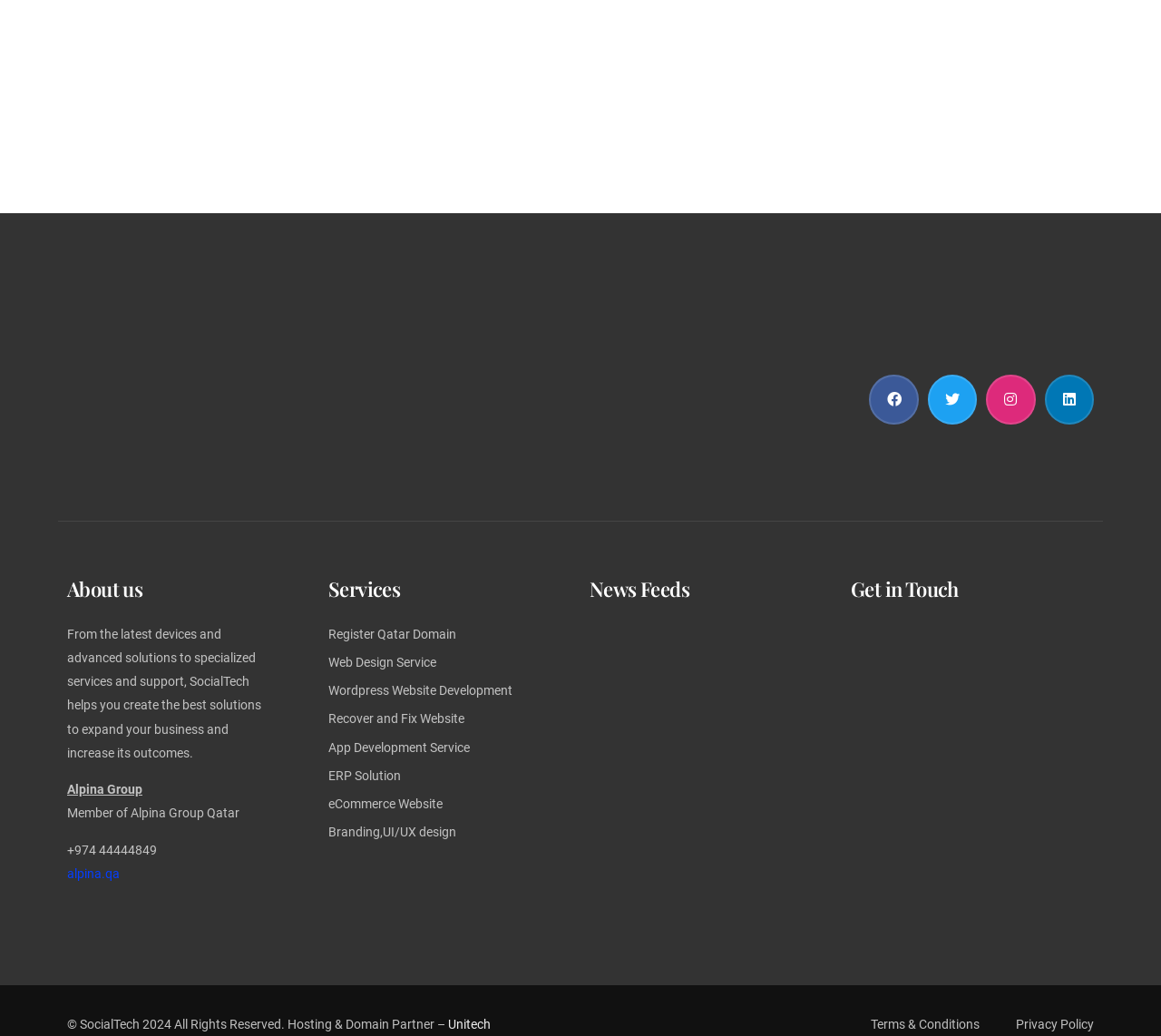Can you find the bounding box coordinates for the element that needs to be clicked to execute this instruction: "Get in touch with SocialTech"? The coordinates should be given as four float numbers between 0 and 1, i.e., [left, top, right, bottom].

[0.733, 0.556, 0.942, 0.583]